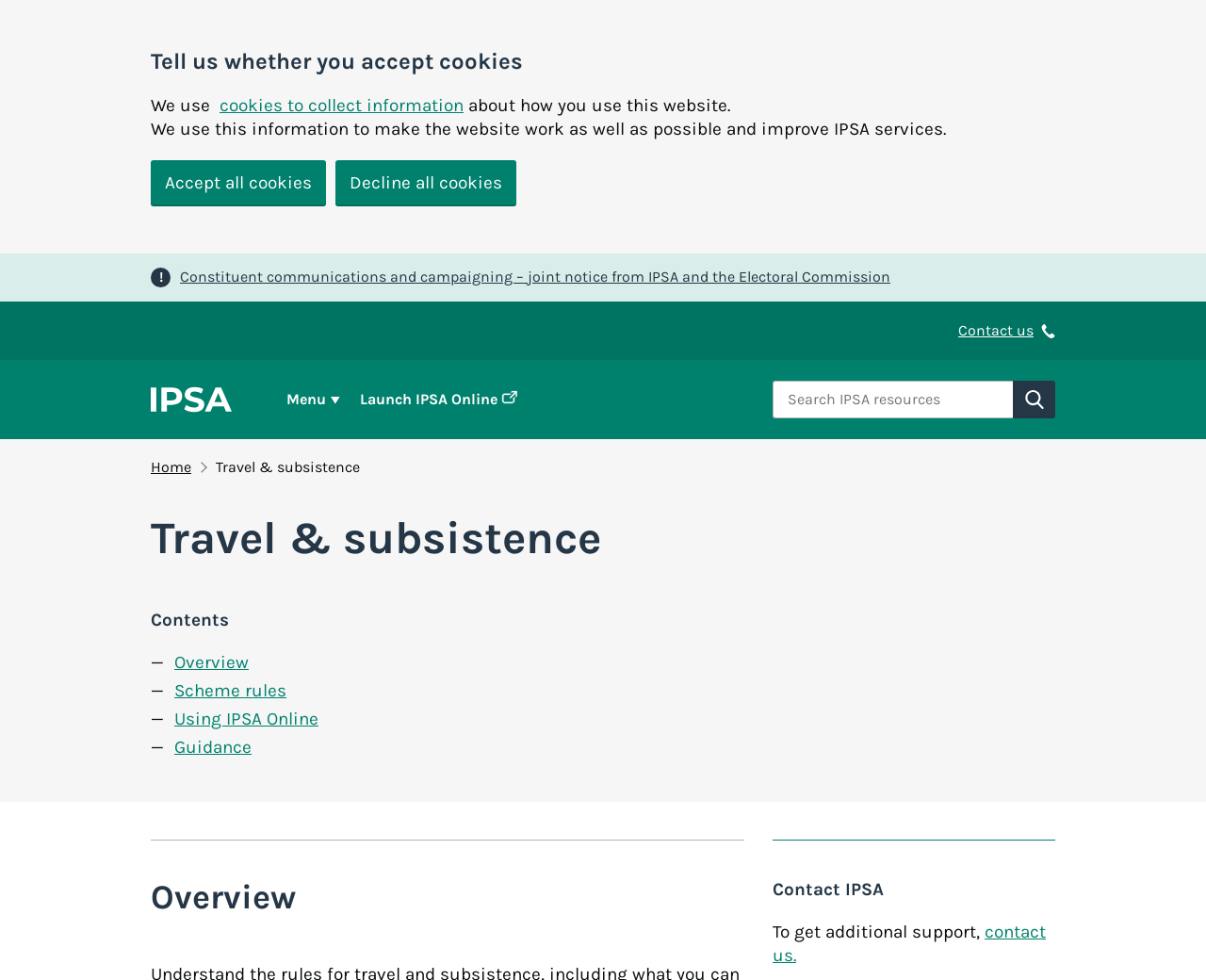Answer briefly with one word or phrase:
What is the purpose of the 'Accept all cookies' button?

To accept cookies